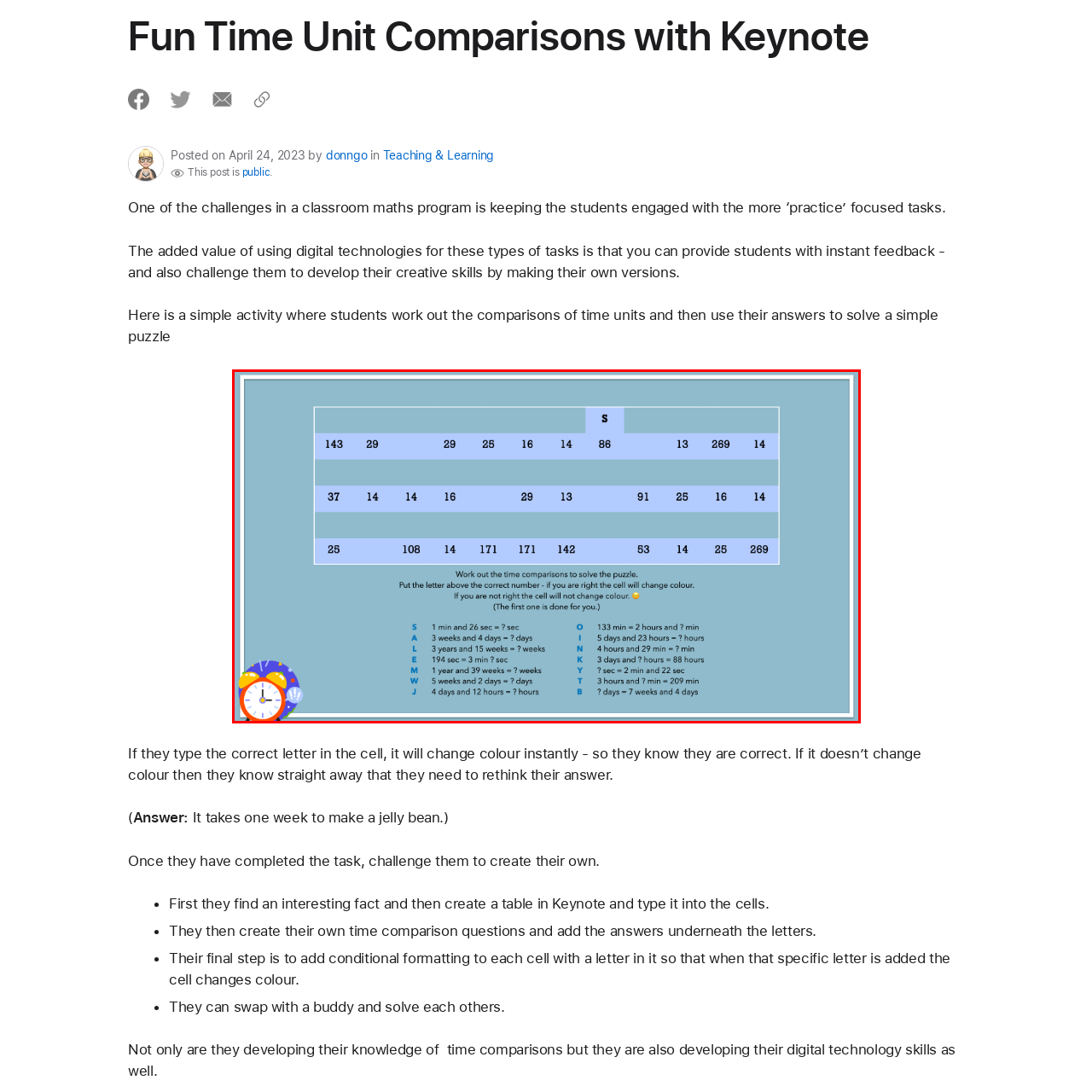Describe in detail the elements and actions shown in the image within the red-bordered area.

The image presents a colorful and engaging classroom activity designed to help students practice time unit comparisons through a puzzle. At the top of the image, a grid displays mathematical values and corresponding letters that students must match to solve the puzzle. The layout includes numerical clues arranged in rows and columns, with spaces for students to indicate their answers above each number.

Below the grid, instructions guide students to fill in the correct letter corresponding to each value. The note indicates that if students input the correct letter, the cell will change color—an instant feedback mechanism that encourages engagement and learning. A cute clock graphic is positioned in the lower left corner, enhancing the theme of time comparisons.

The activity aims to foster both mathematical understanding and digital skills, making it a fun, interactive way for students to learn about different units of time.